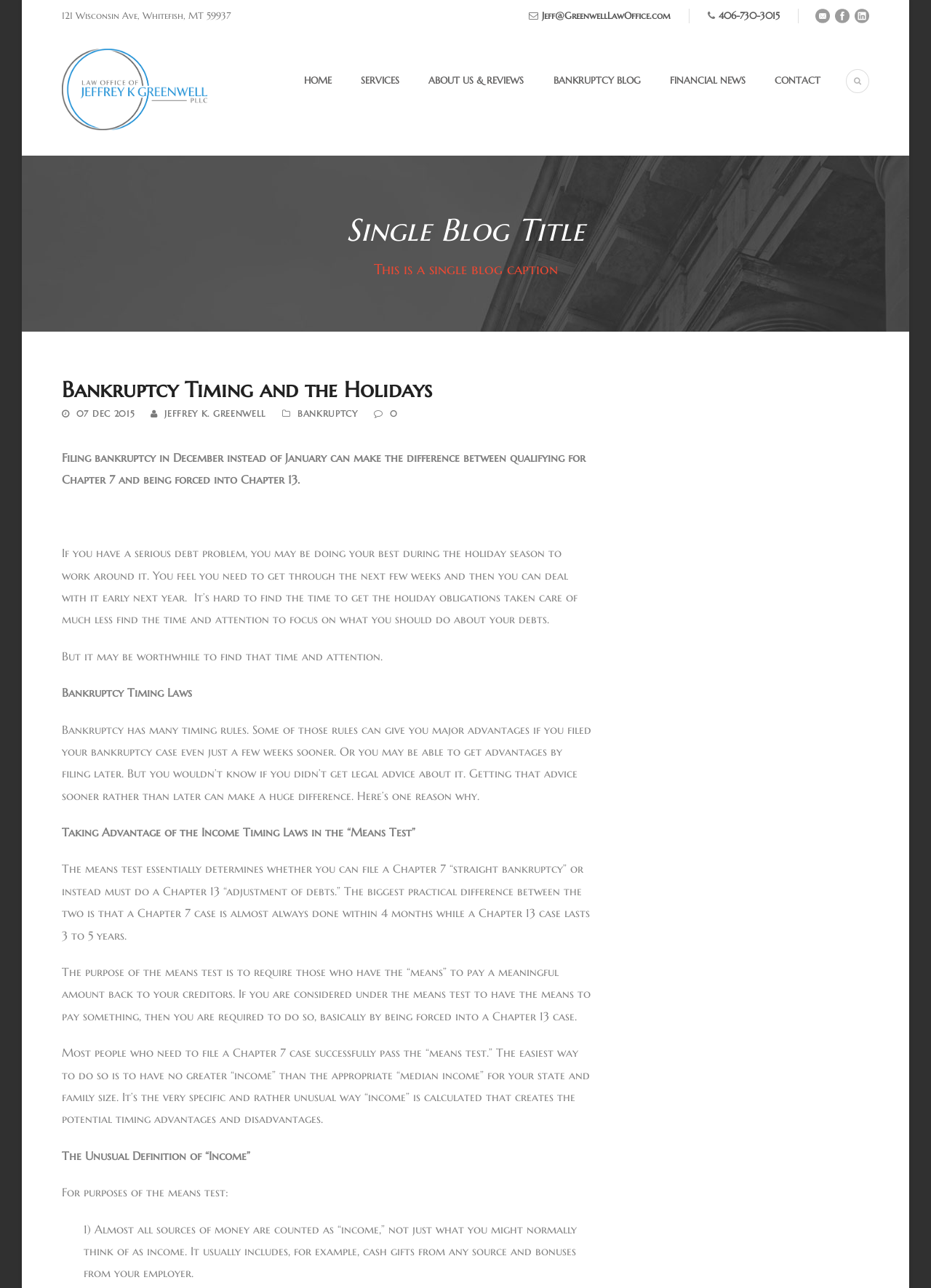Respond to the following query with just one word or a short phrase: 
How long does a Chapter 7 bankruptcy case typically last?

4 months